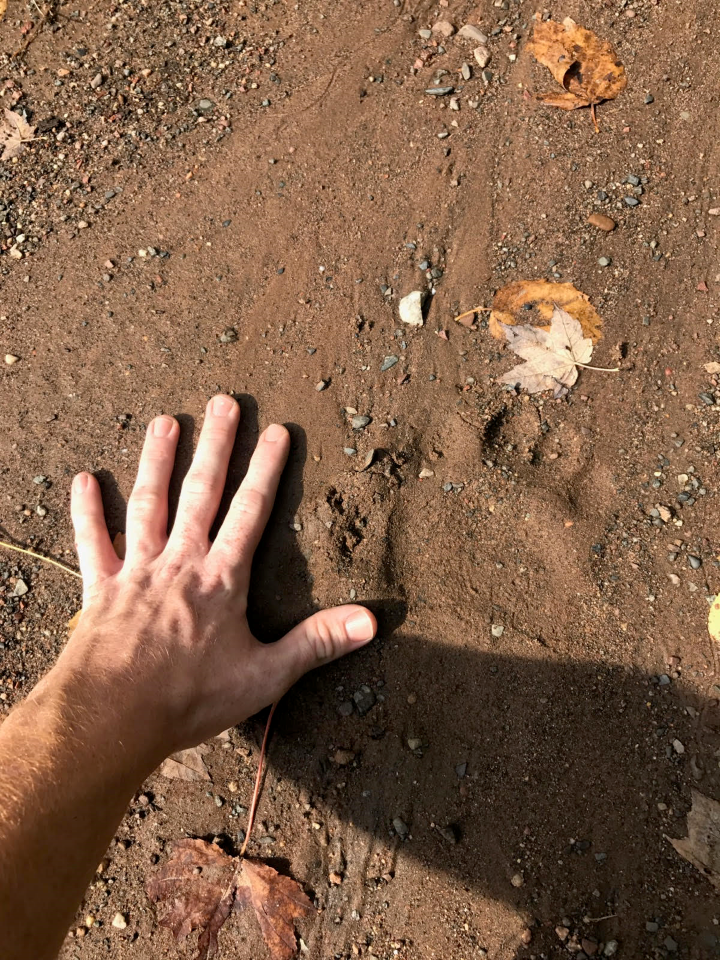Describe the image thoroughly.

In this captivating image, a hand is placed flat against a patch of sandy earth, highlighting a curious footprint nearby. The surrounding ground is littered with fallen leaves, enhancing the natural, earthy atmosphere of the scene. This footprint measures approximately 15 inches in length and 6 inches in width, with distinct toe impressions visible, indicating a recent presence in this wildlife management area in Onamia, Minnesota. The shiny, soft sand contrasts with the harder-packed trail, providing a perfect canvas for revealing the details of this mysterious track. Observations suggest that such footprints might be attributed to a bear, as noted in the context provided by the witness, who expressed excitement and credibility in his account of this intriguing find.